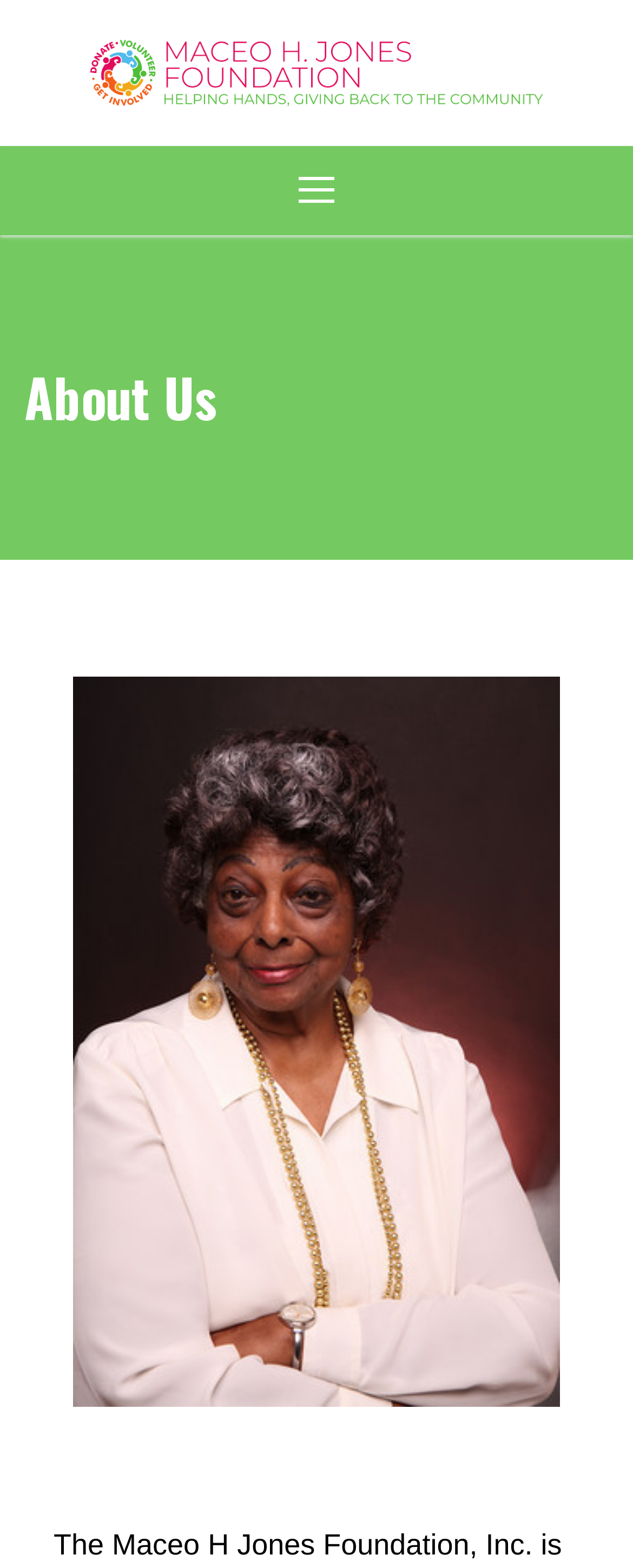Extract the bounding box for the UI element that matches this description: "alt="Maceo H. Jones Foundation"".

[0.115, 0.015, 0.885, 0.079]